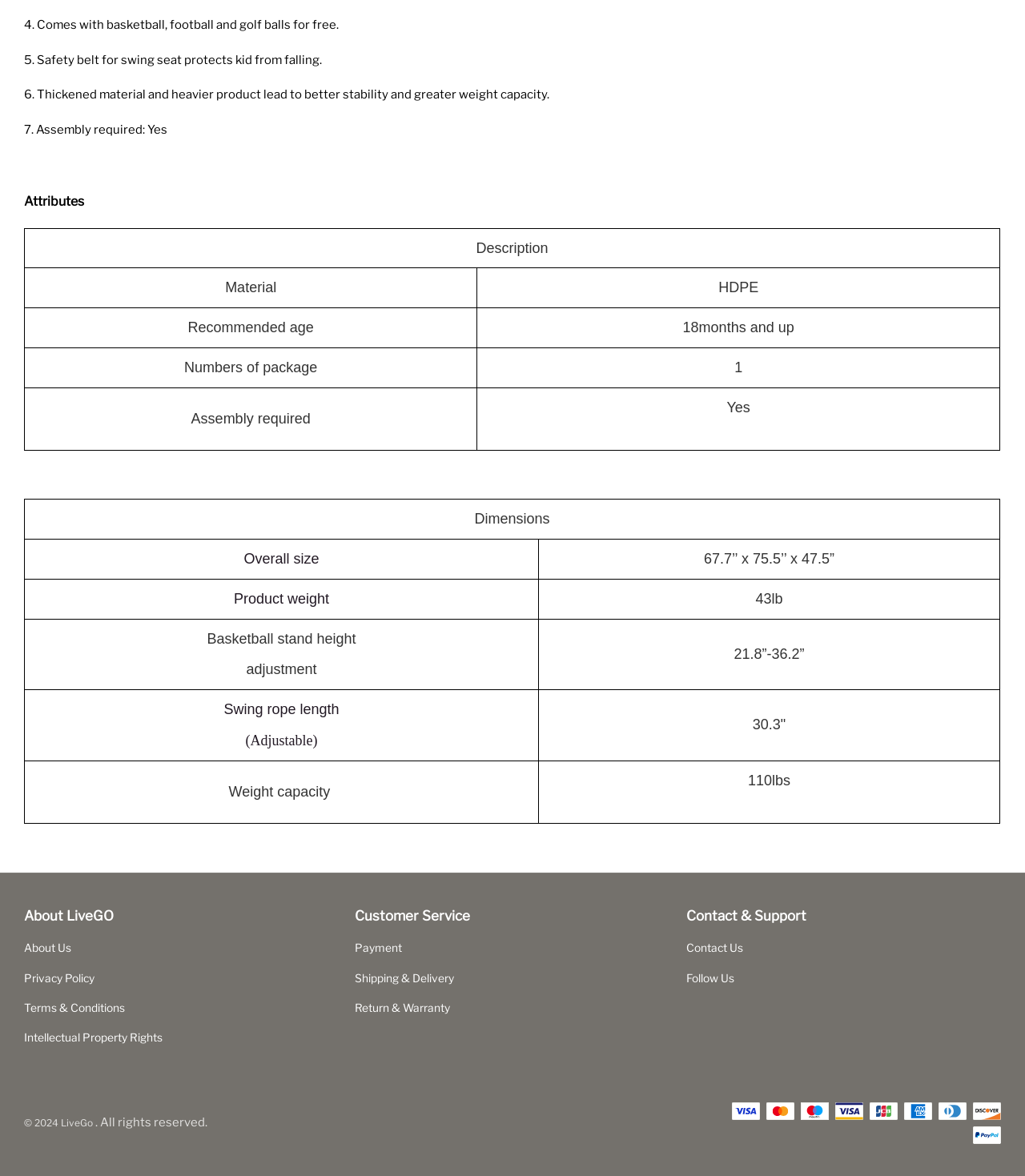Find the bounding box coordinates of the clickable element required to execute the following instruction: "Click on 'Terms & Conditions'". Provide the coordinates as four float numbers between 0 and 1, i.e., [left, top, right, bottom].

[0.023, 0.849, 0.122, 0.864]